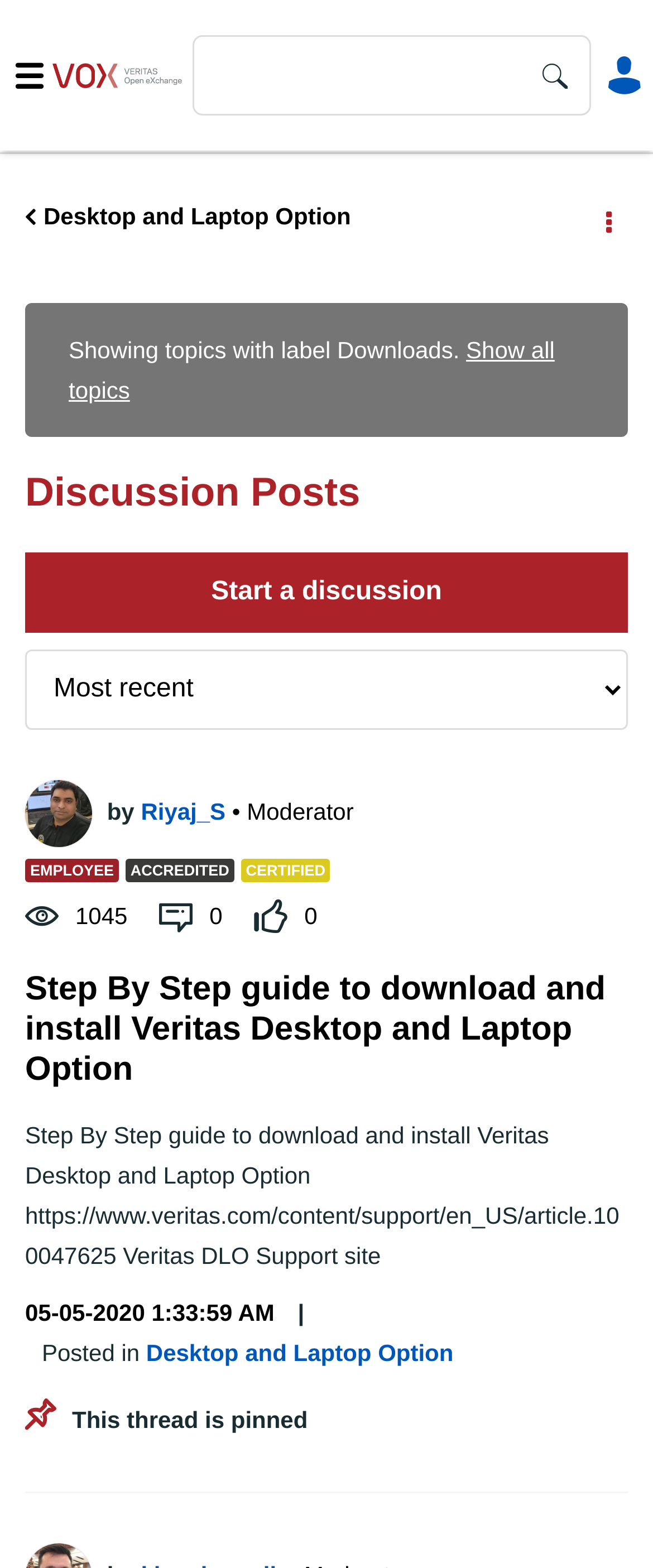Can you look at the image and give a comprehensive answer to the question:
What is the topic label of the current page?

The topic label of the current page can be determined by looking at the static text 'Showing topics with label' and the adjacent static text 'Downloads'. This indicates that the current page is showing topics with the label 'Downloads'.